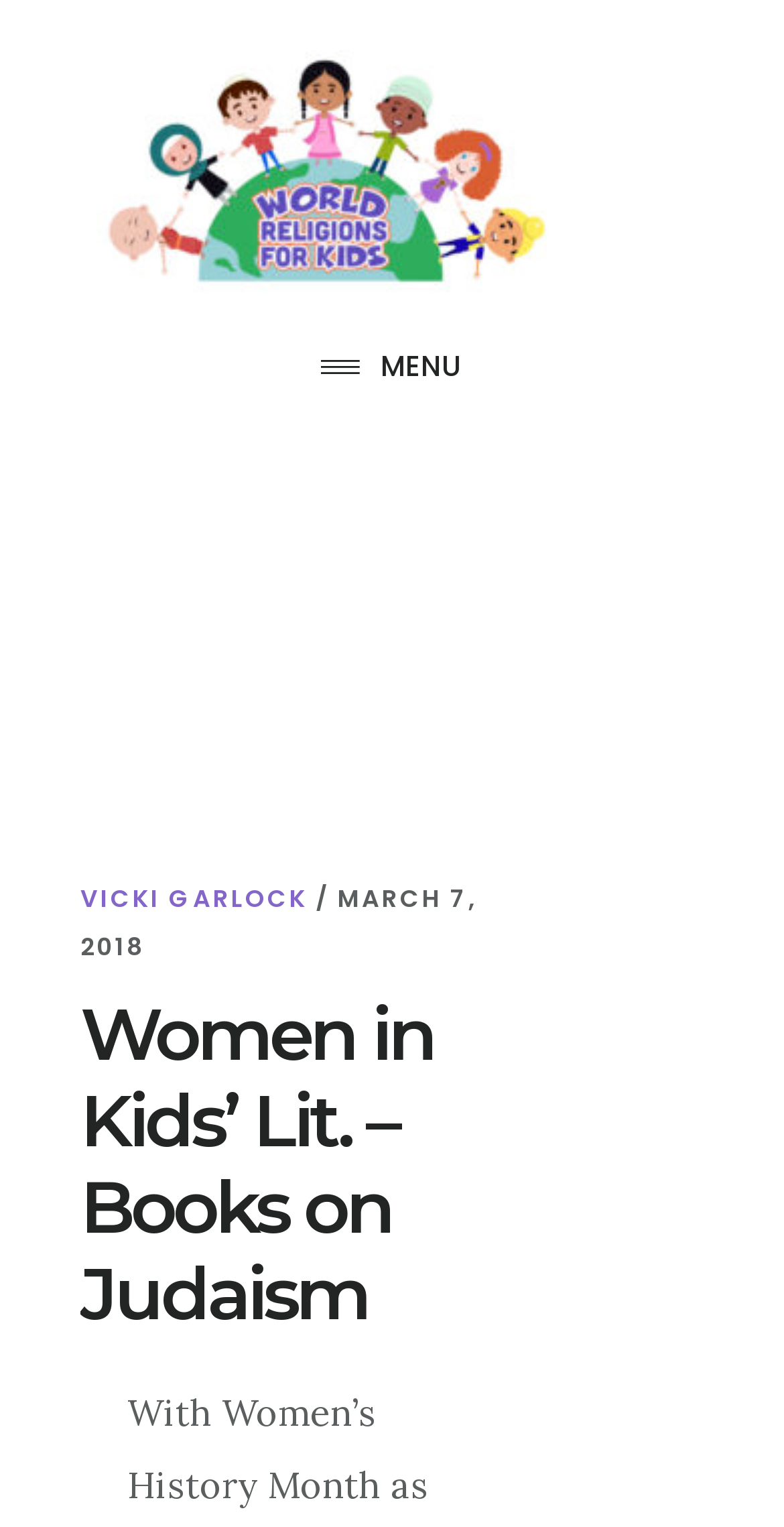Please determine the bounding box coordinates for the UI element described as: "Menu".

[0.103, 0.209, 0.897, 0.273]